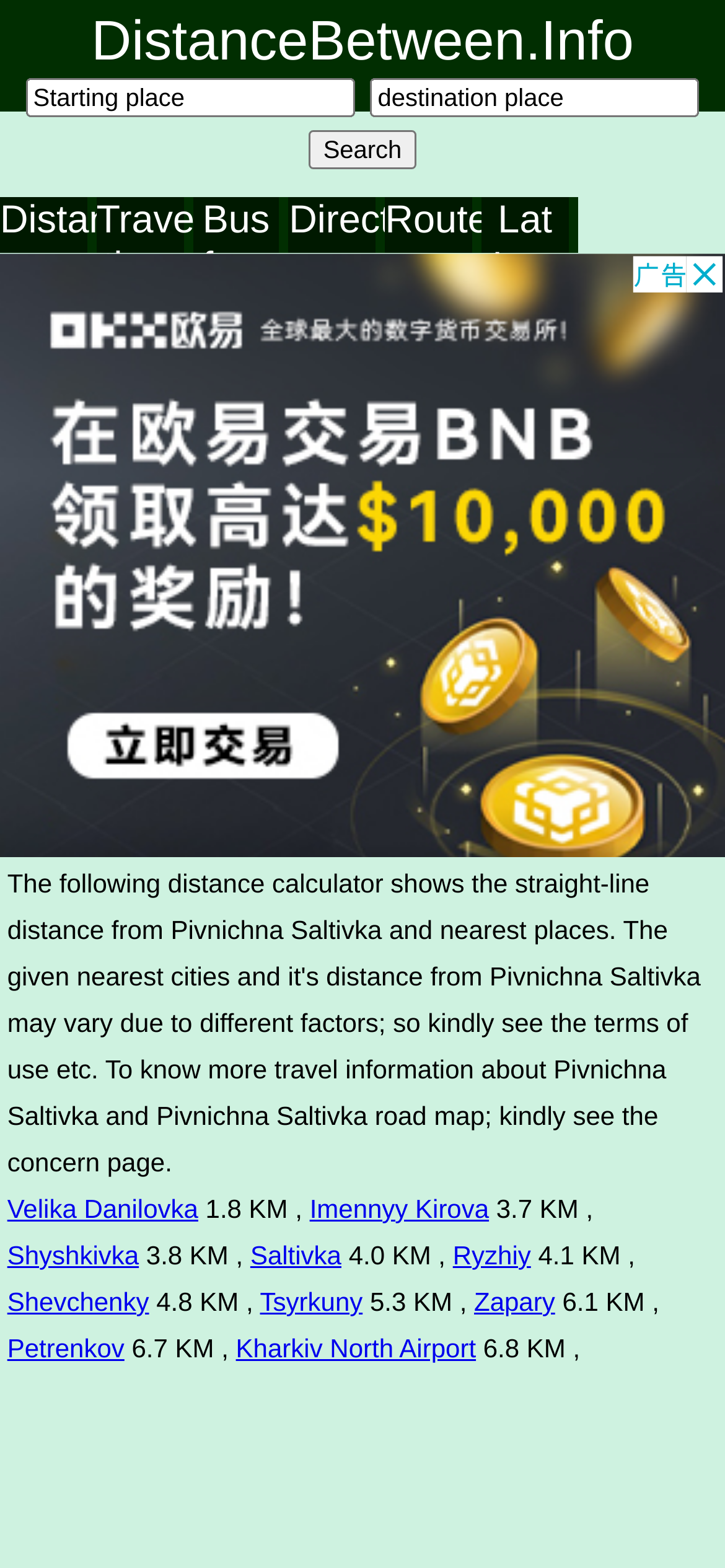Find the bounding box coordinates of the clickable element required to execute the following instruction: "Click Search". Provide the coordinates as four float numbers between 0 and 1, i.e., [left, top, right, bottom].

[0.425, 0.083, 0.575, 0.108]